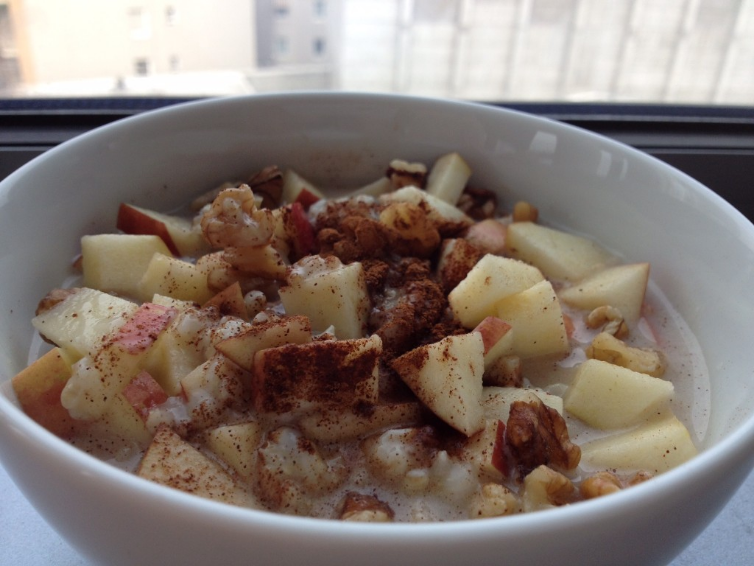Give a concise answer using one word or a phrase to the following question:
What type of fruit is used as a topping?

apple